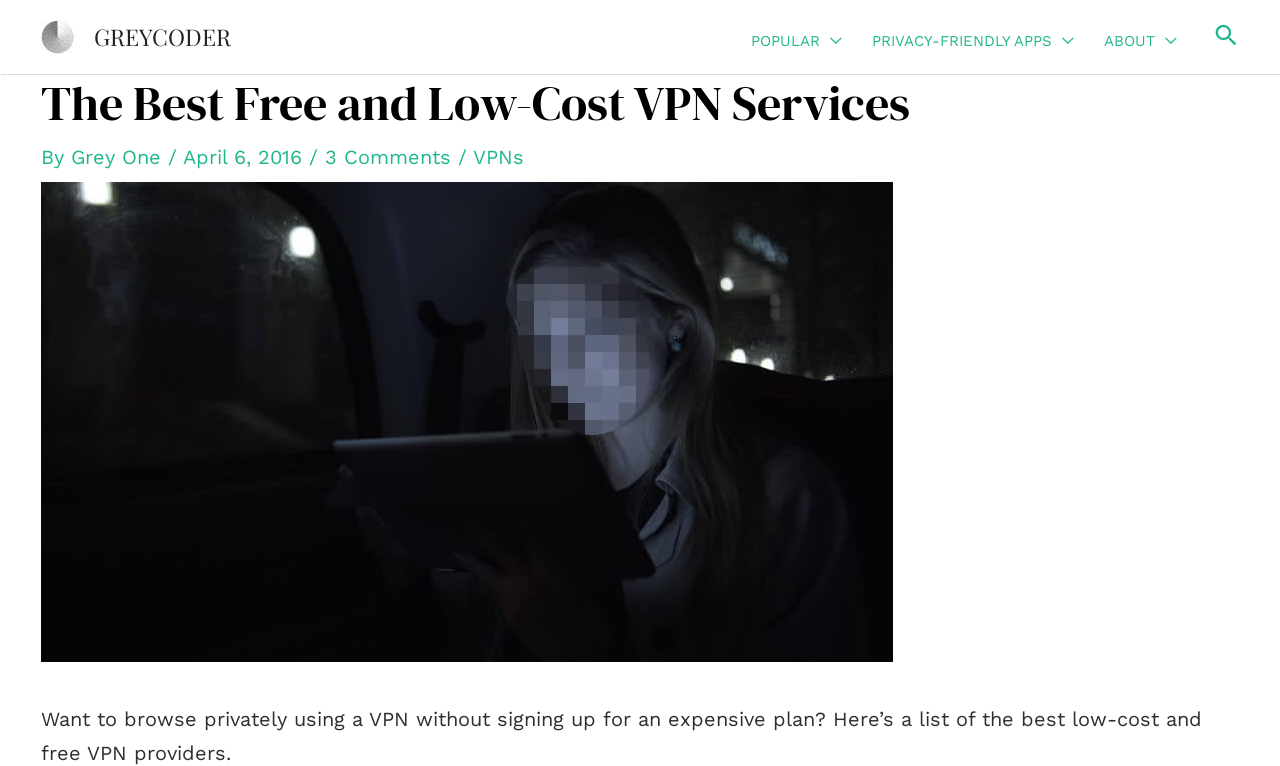Please specify the bounding box coordinates of the clickable region to carry out the following instruction: "browse popular menu". The coordinates should be four float numbers between 0 and 1, in the format [left, top, right, bottom].

[0.575, 0.031, 0.669, 0.075]